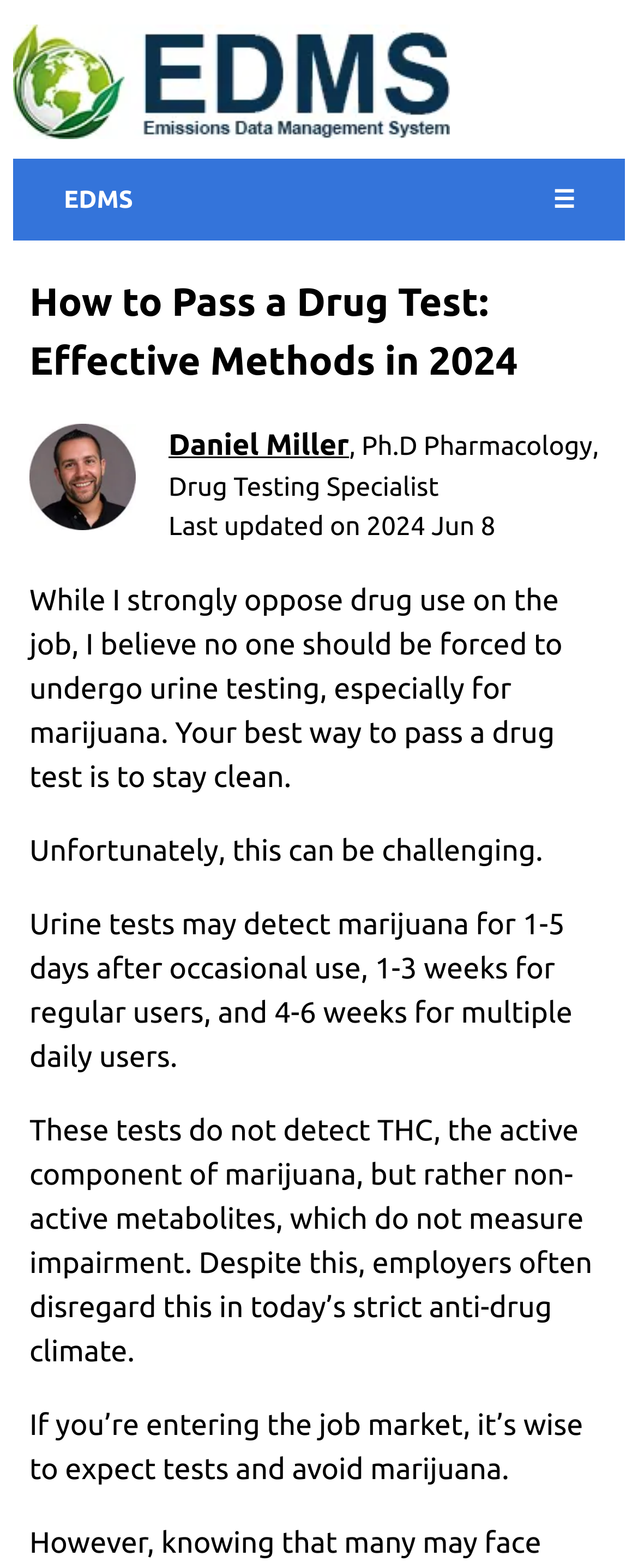How long can urine tests detect marijuana?
Answer the question with a thorough and detailed explanation.

I found the answer by reading the text that explains how urine tests detect marijuana. The text states that urine tests may detect marijuana for 1-5 days after occasional use, 1-3 weeks for regular users, and 4-6 weeks for multiple daily users.